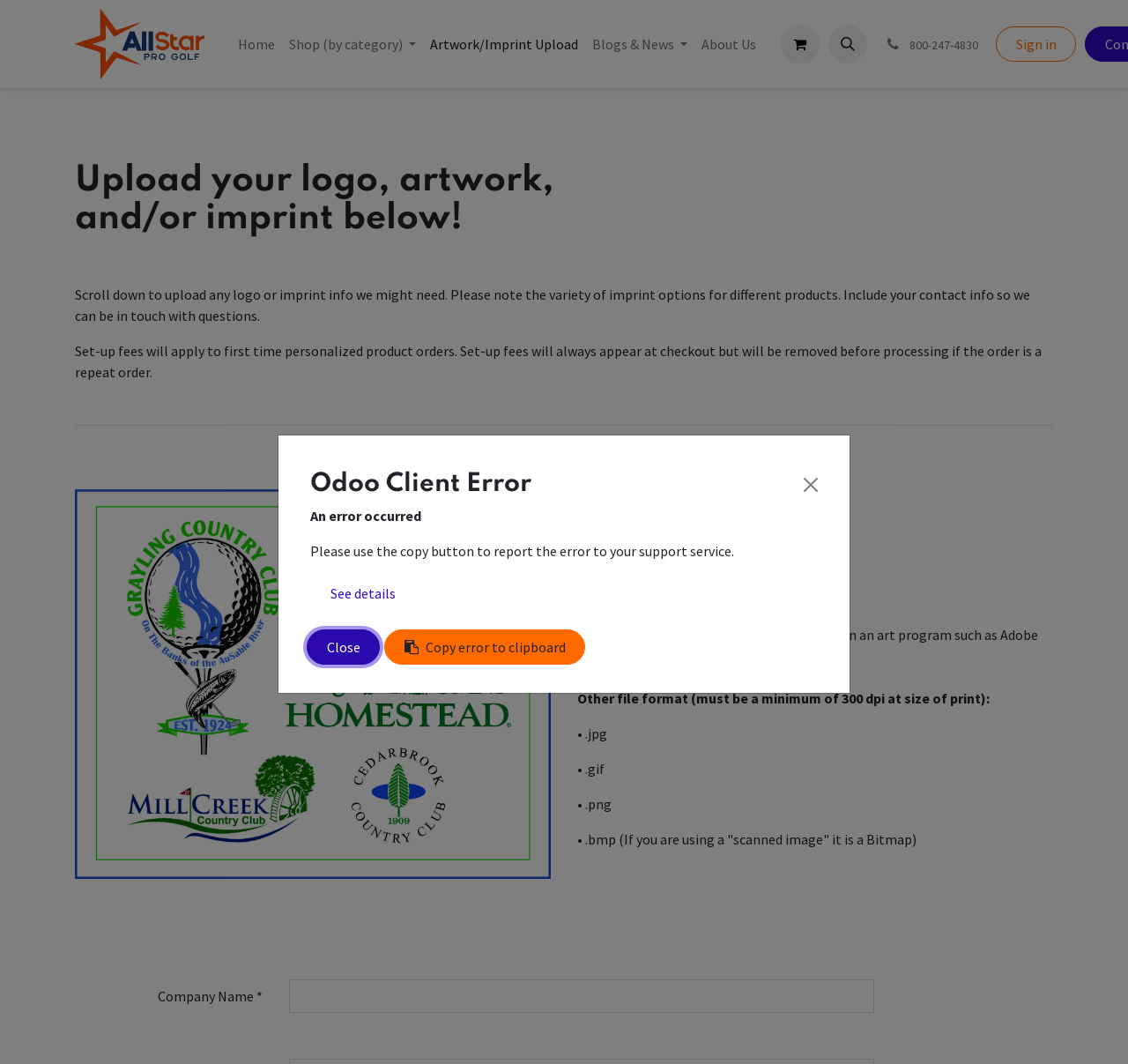Locate the bounding box of the UI element based on this description: "Shop (by category)". Provide four float numbers between 0 and 1 as [left, top, right, bottom].

[0.25, 0.025, 0.375, 0.058]